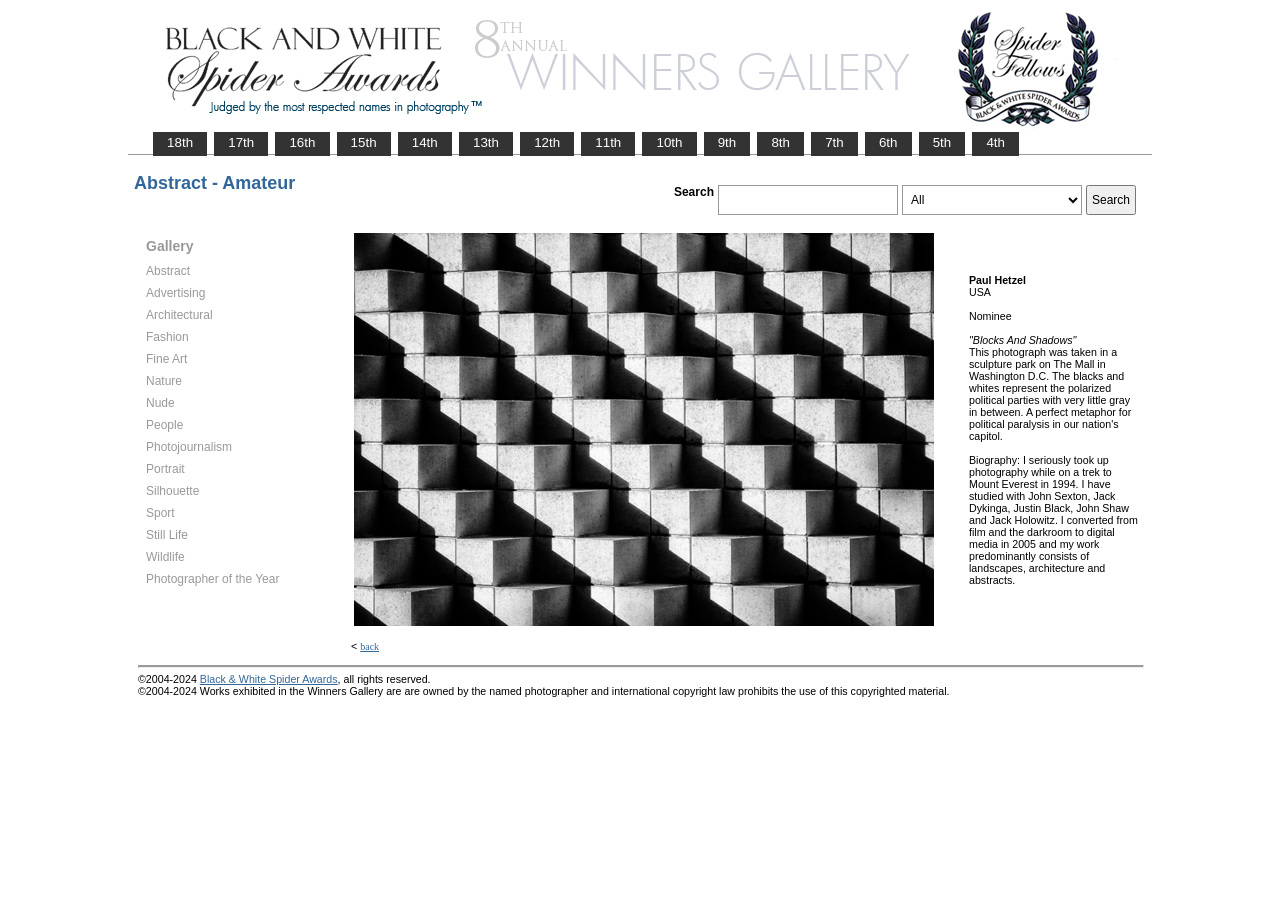Determine the bounding box coordinates for the area that should be clicked to carry out the following instruction: "view the Blocks And Shadows image".

[0.277, 0.253, 0.73, 0.679]